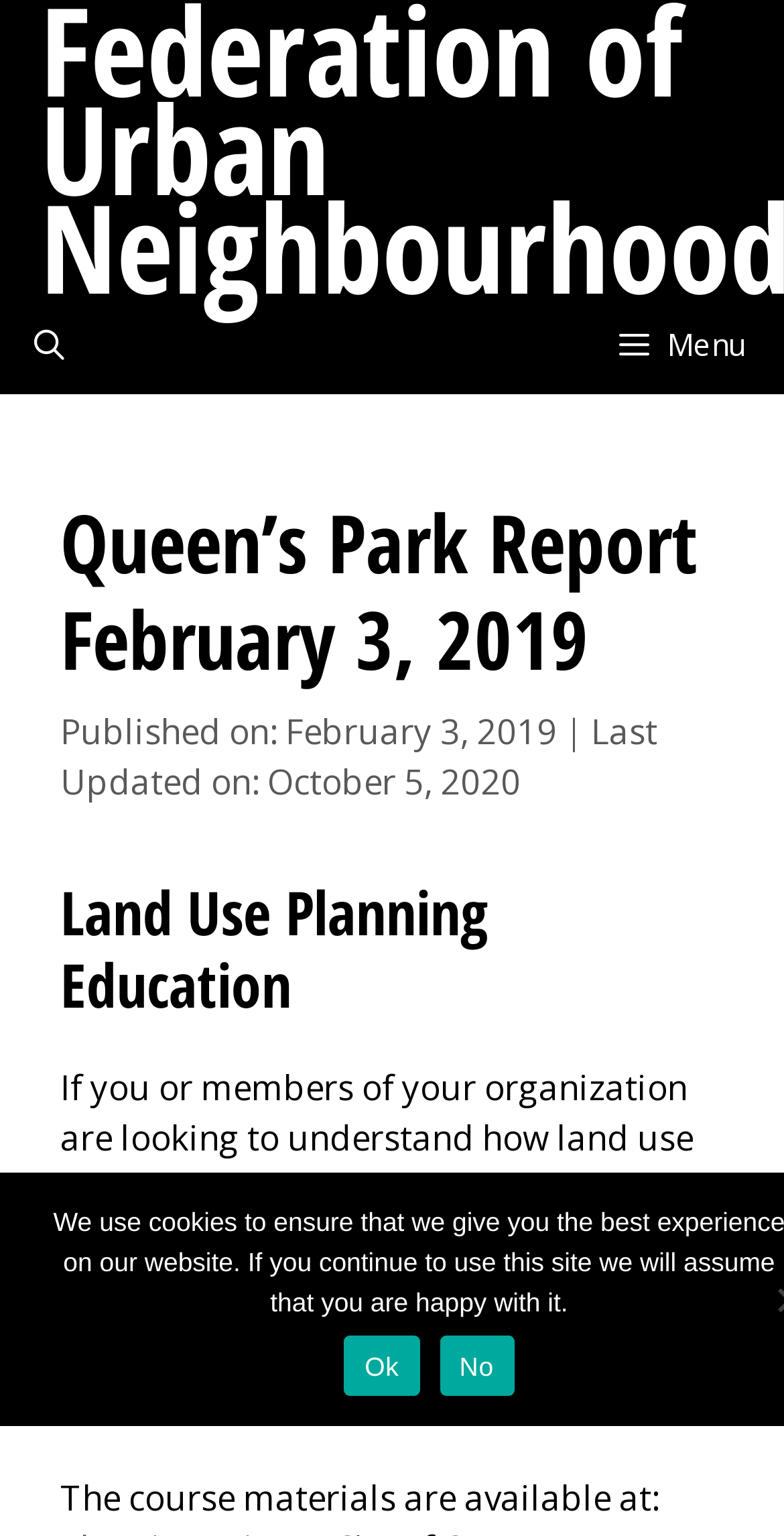Please give a concise answer to this question using a single word or phrase: 
Where can the course materials be found?

At the City of Ottawa